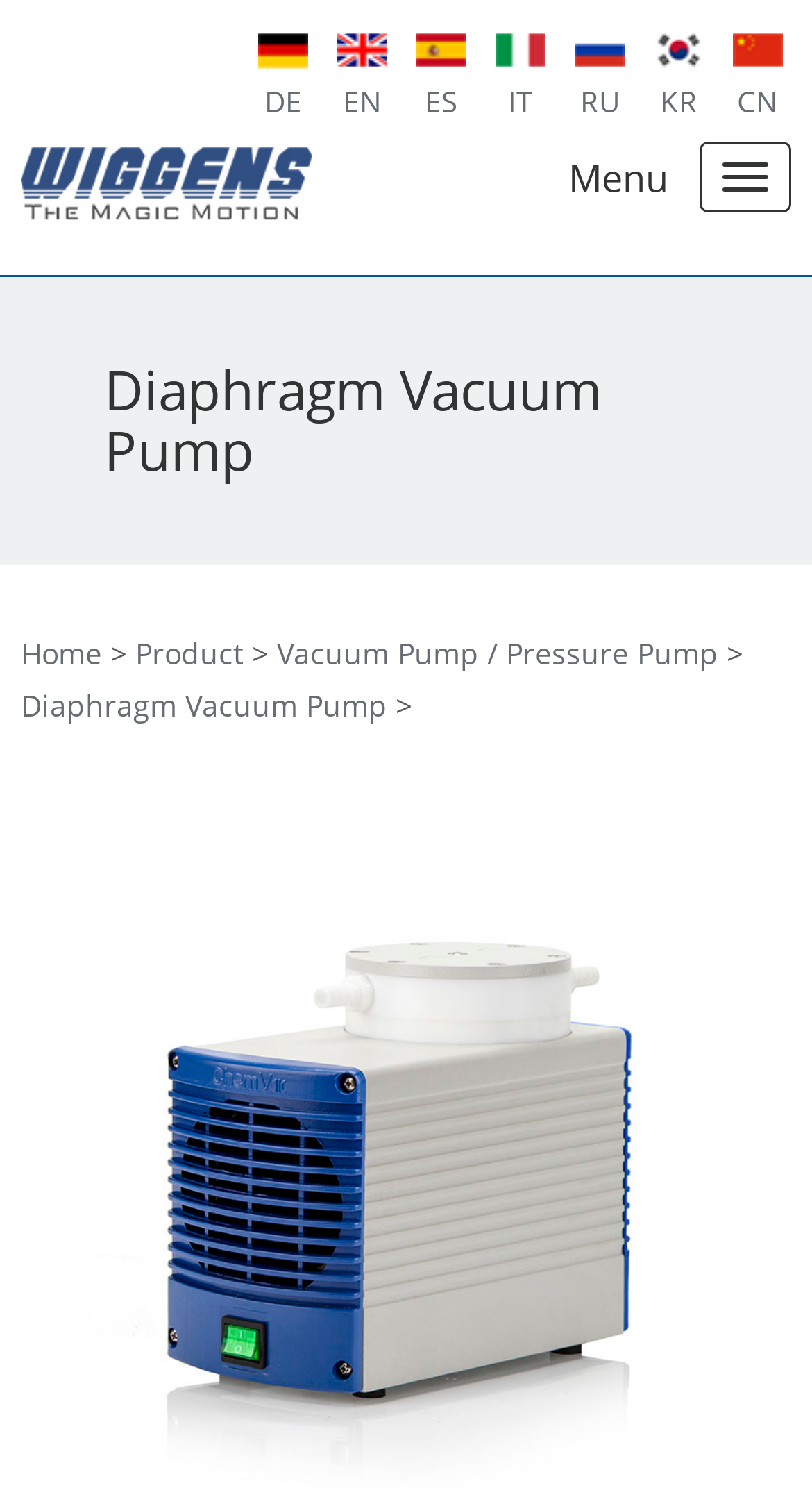Respond with a single word or short phrase to the following question: 
What is the product category?

Vacuum Pump / Pressure Pump